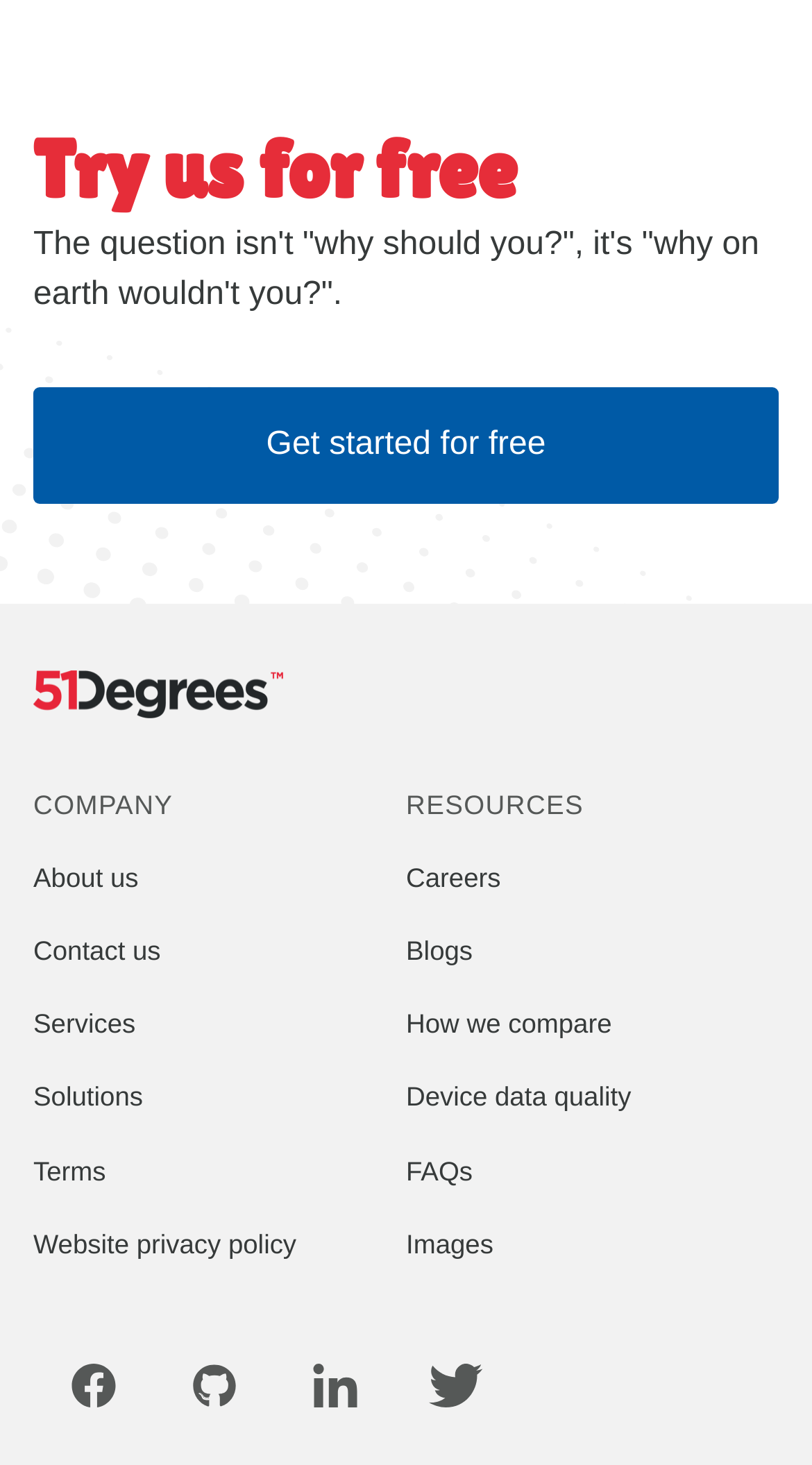Show the bounding box coordinates of the region that should be clicked to follow the instruction: "Learn about 'Device data quality'."

[0.5, 0.738, 0.777, 0.759]